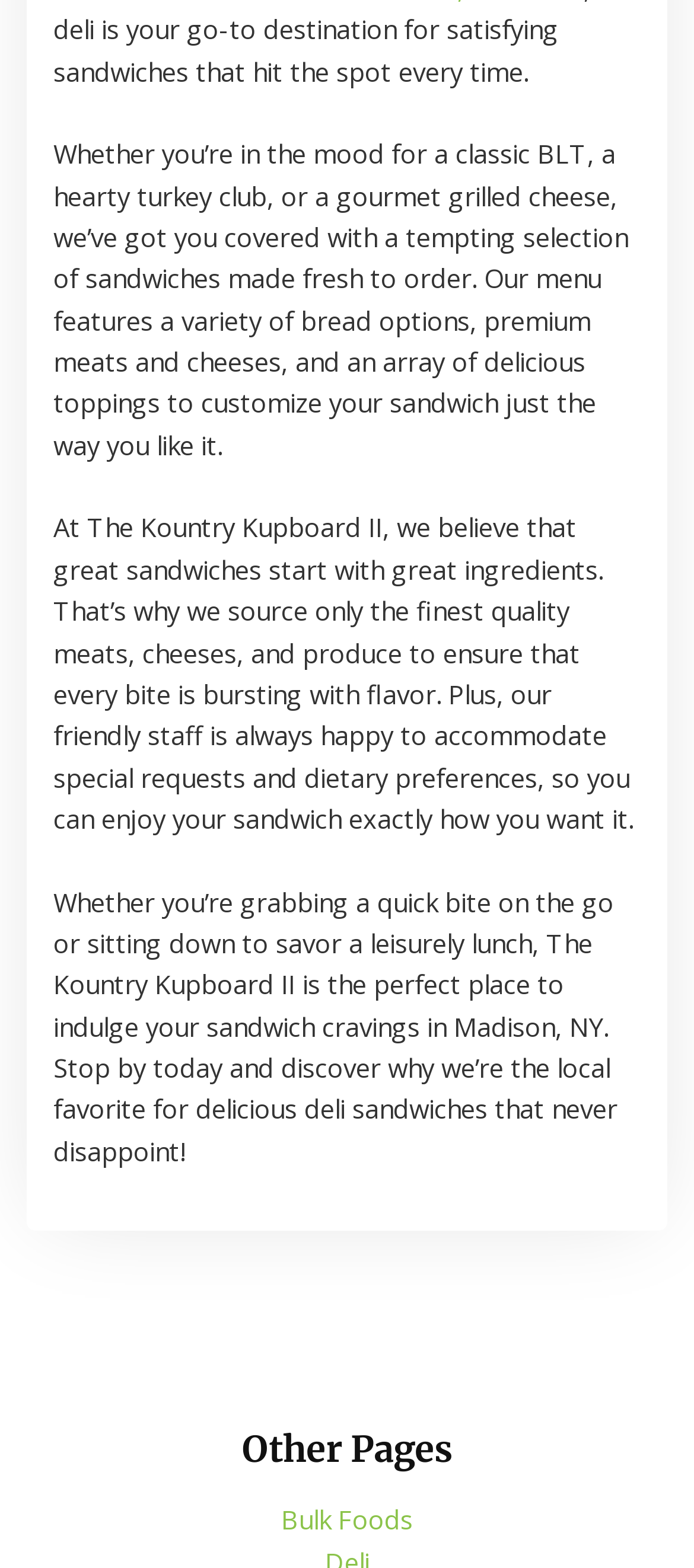Respond to the question below with a single word or phrase: What type of staff does The Kountry Kupboard II have?

Friendly staff